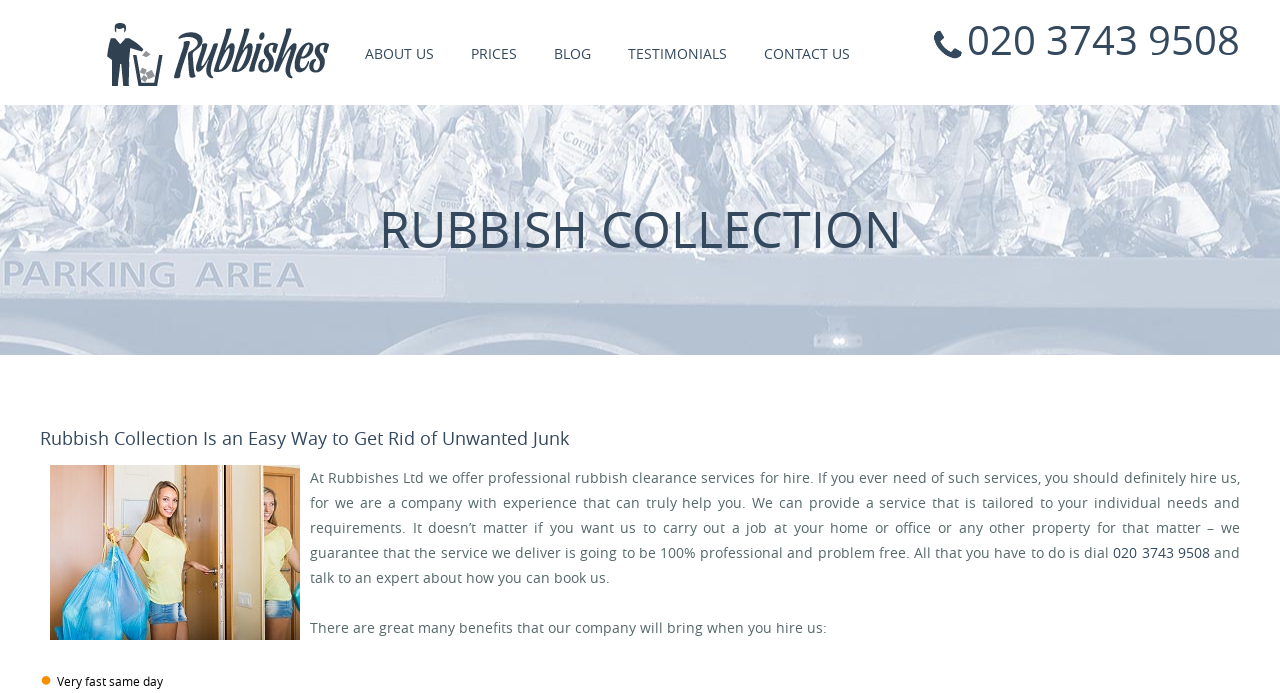Can you show the bounding box coordinates of the region to click on to complete the task described in the instruction: "Navigate to the 'CONTACT US' page"?

[0.586, 0.043, 0.675, 0.111]